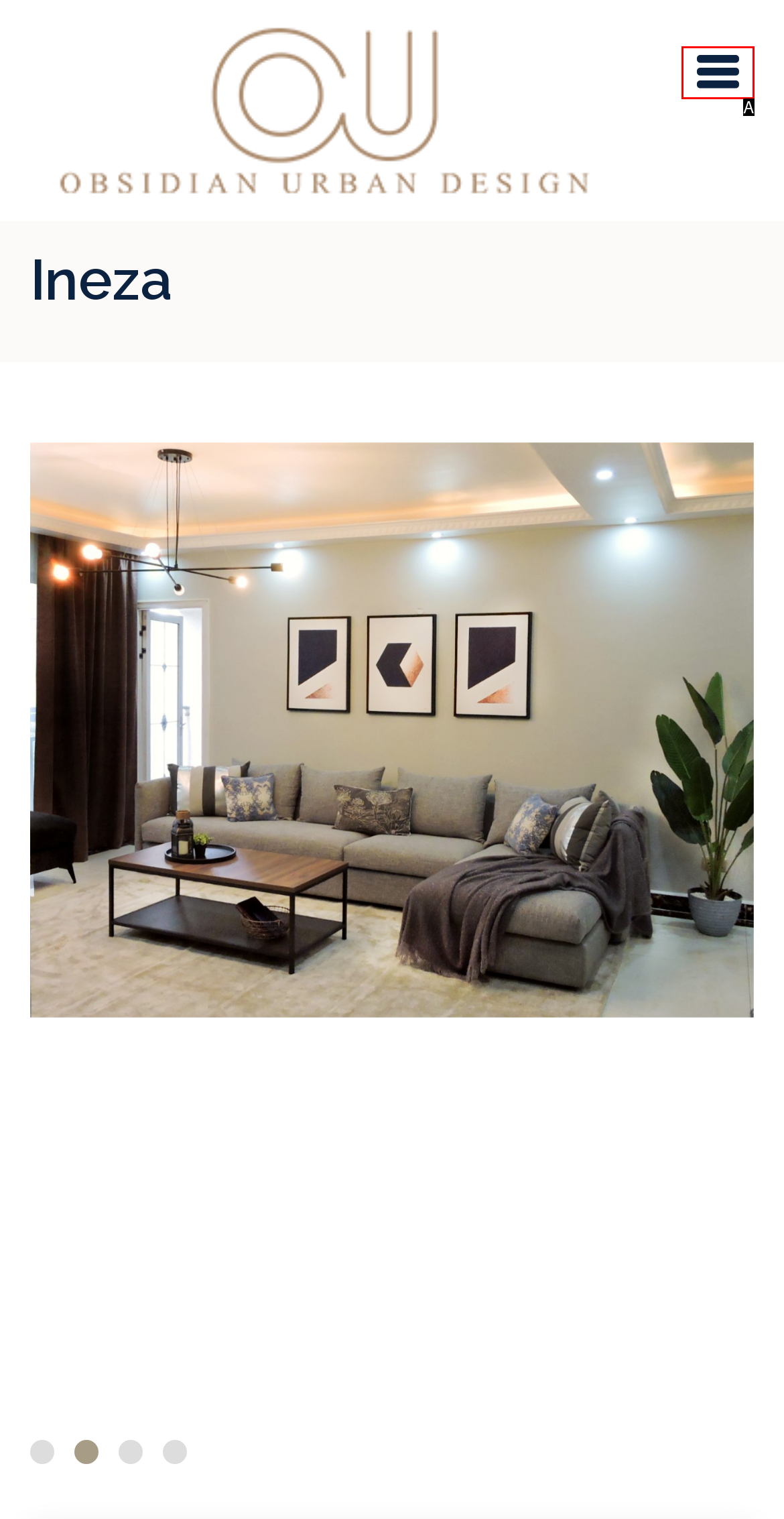Find the HTML element that matches the description provided: parent_node: Ineza
Answer using the corresponding option letter.

A